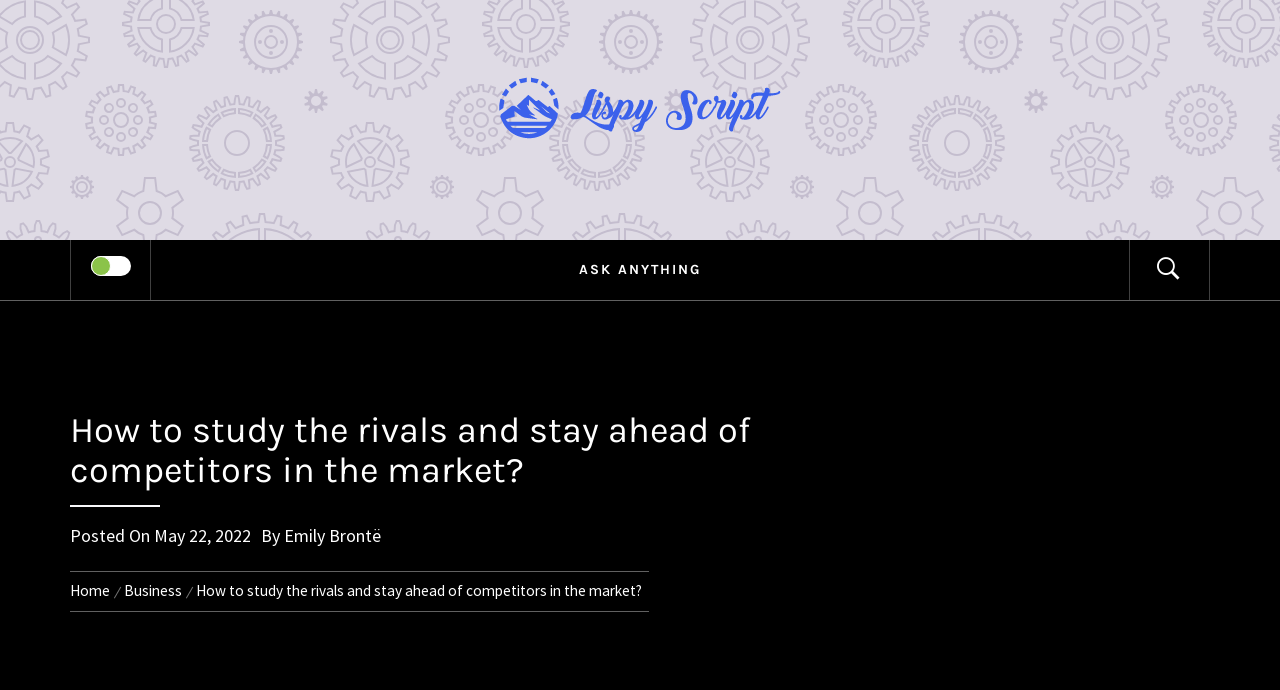Look at the image and answer the question in detail:
Who is the author of the article?

The author of the article is mentioned below the main heading, where it is written as 'By Emily Brontë'.